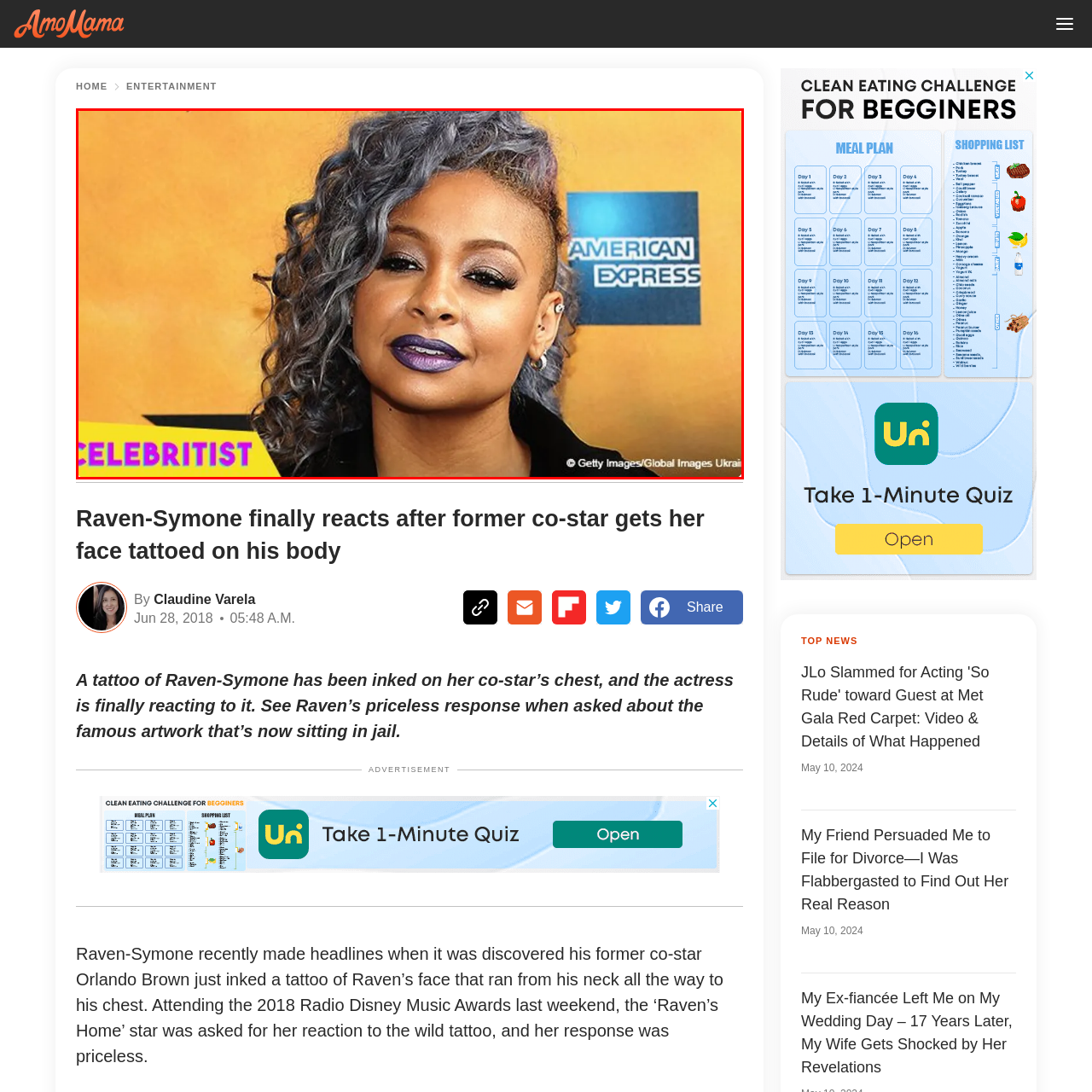What is the tone of Raven-Symone's hair?
Please review the image inside the red bounding box and answer using a single word or phrase.

Gray